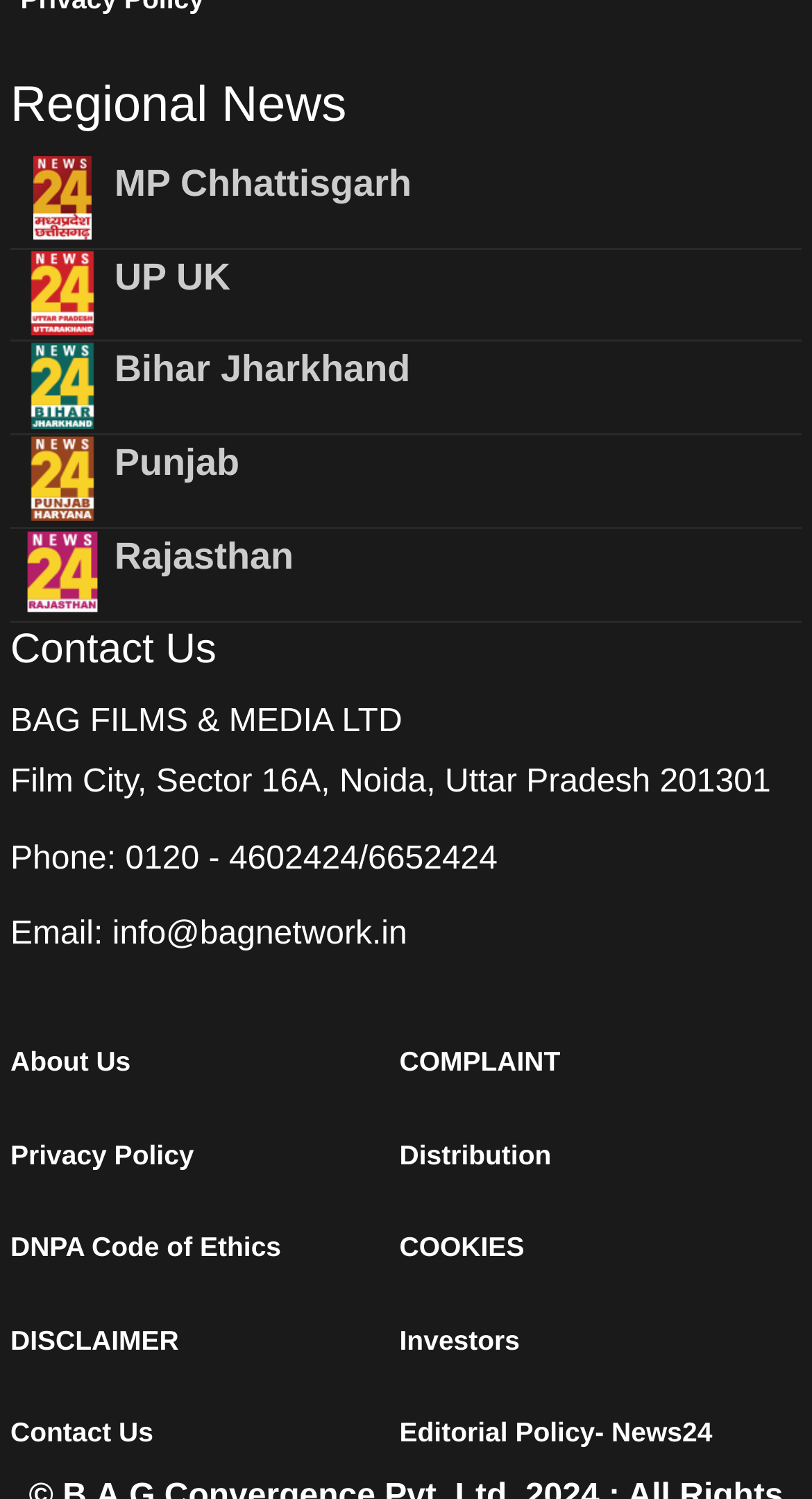Please provide a comprehensive answer to the question based on the screenshot: What is the phone number to contact?

The phone number to contact can be found by looking at the static text element with the text 'Phone:' and the adjacent link element with the phone number '0120 - 4602424/6652424'.